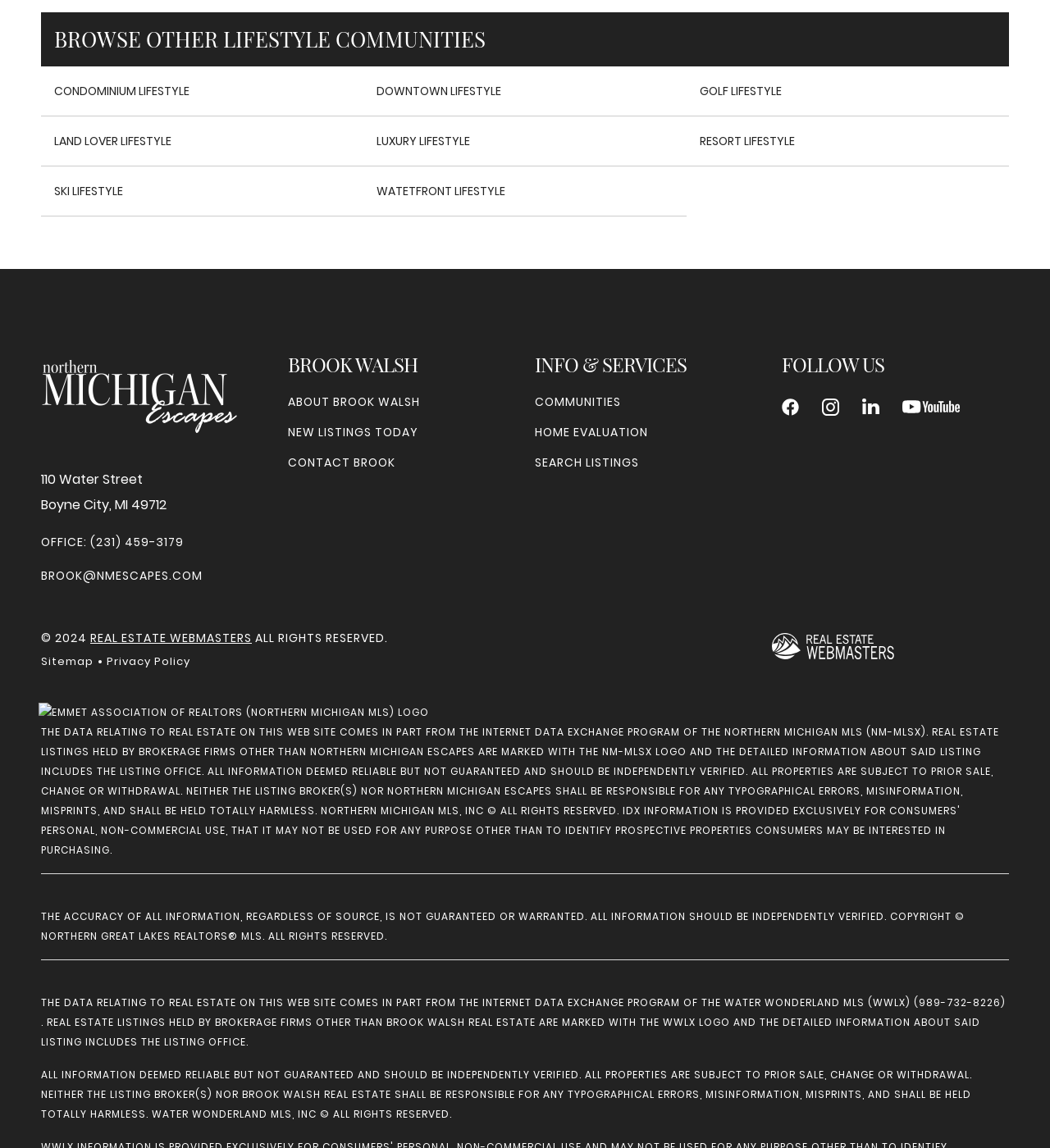Determine the bounding box coordinates for the element that should be clicked to follow this instruction: "View sitemap". The coordinates should be given as four float numbers between 0 and 1, in the format [left, top, right, bottom].

[0.039, 0.569, 0.089, 0.583]